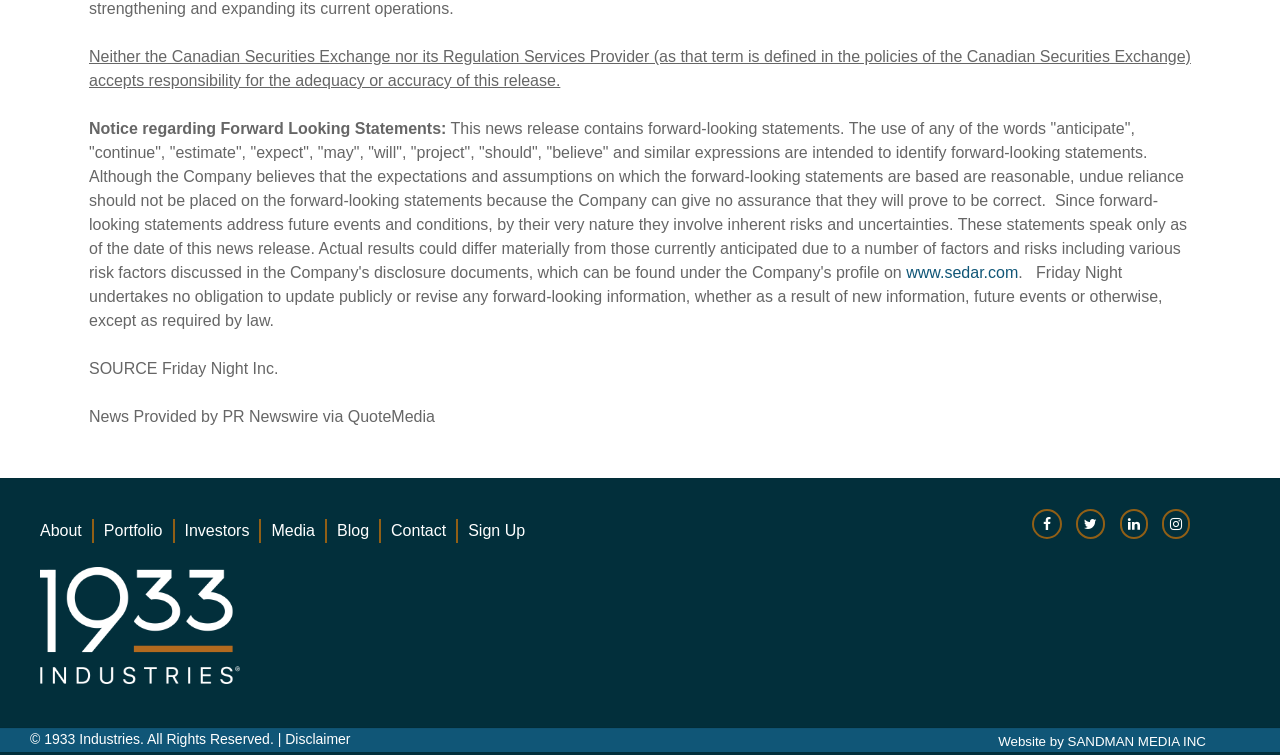Could you provide the bounding box coordinates for the portion of the screen to click to complete this instruction: "Click on the 'BUSINESS' link"?

None